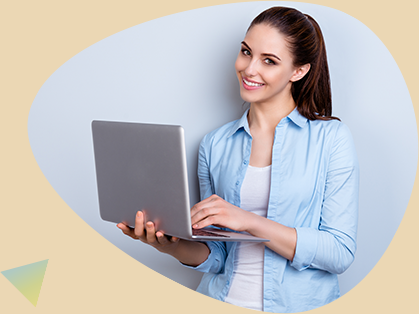Offer a detailed narrative of what is shown in the image.

The image showcases a young woman smiling confidently while holding a laptop, suggesting a warm and approachable demeanor. She is dressed in a light blue shirt, and her hair is styled back, emphasizing her cheerful expression. The soft, pastel background enhances her professional yet friendly appearance, making her seem relatable and competent. This representation aligns with the theme of a nursing research writing service, highlighting that the company values professionalism and quality in their academic assistance. The overall atmosphere conveys a message of support and reliability for students seeking help with nursing assignments.